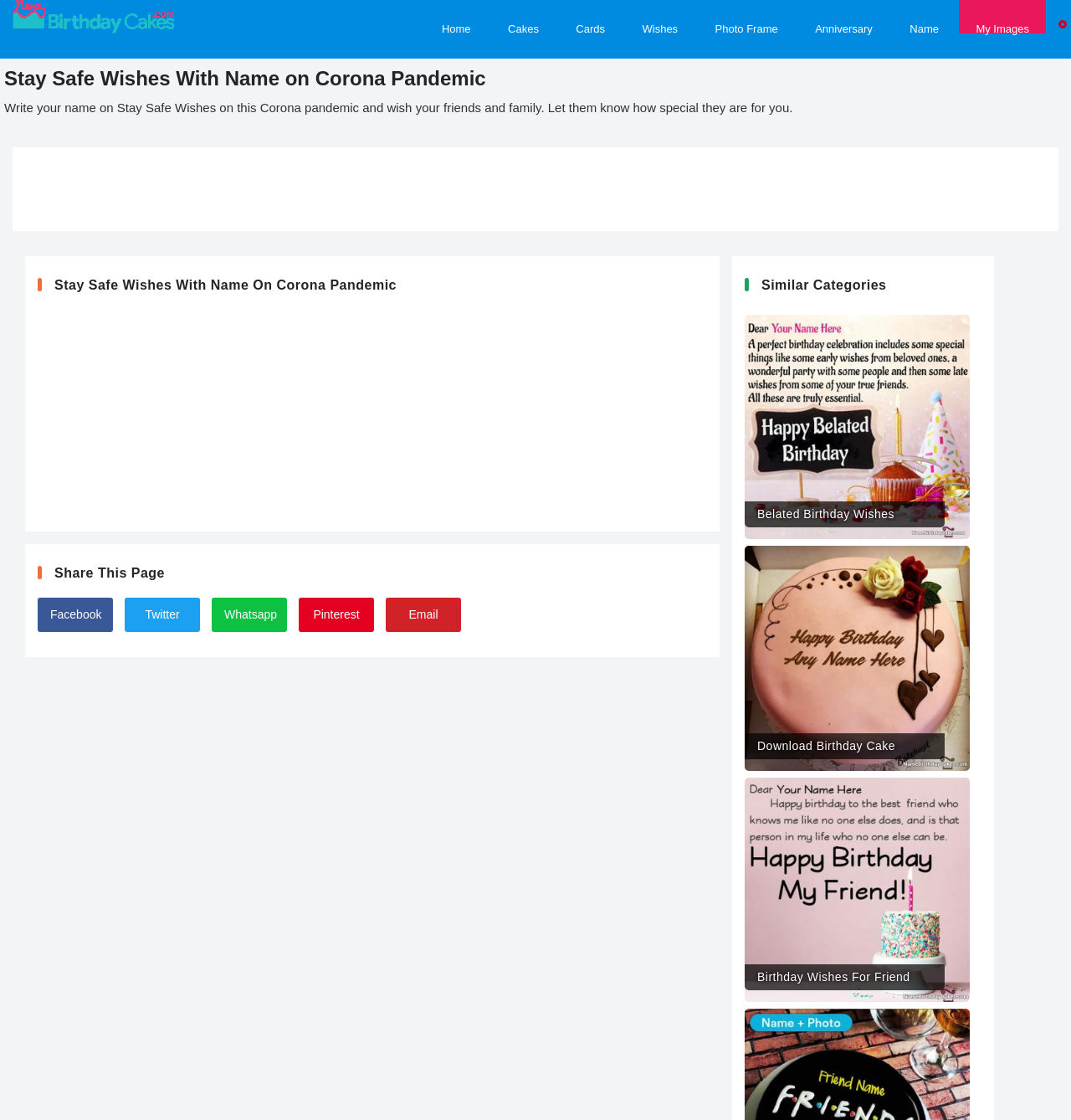Refer to the image and provide a thorough answer to this question:
How many social media platforms can you share this page on?

The webpage provides links to share the page on Facebook, Twitter, Whatsapp, Pinterest, and Email, which are 5 social media platforms.